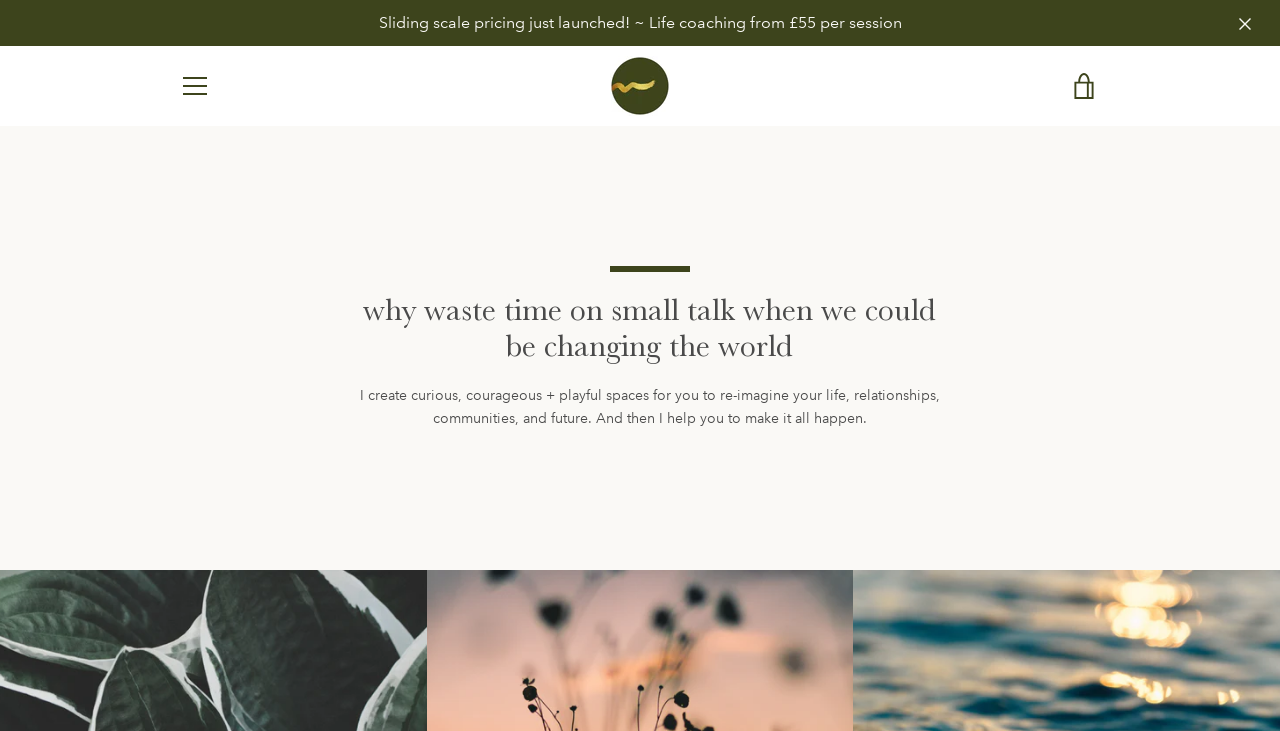Please identify the coordinates of the bounding box that should be clicked to fulfill this instruction: "Read the 'Sliding scale pricing' announcement".

[0.0, 0.0, 1.0, 0.063]